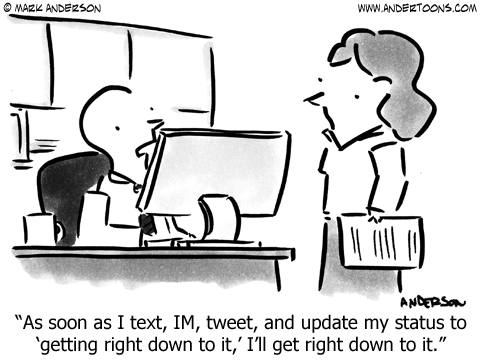Use a single word or phrase to answer the question:
What is the woman holding?

a stack of papers